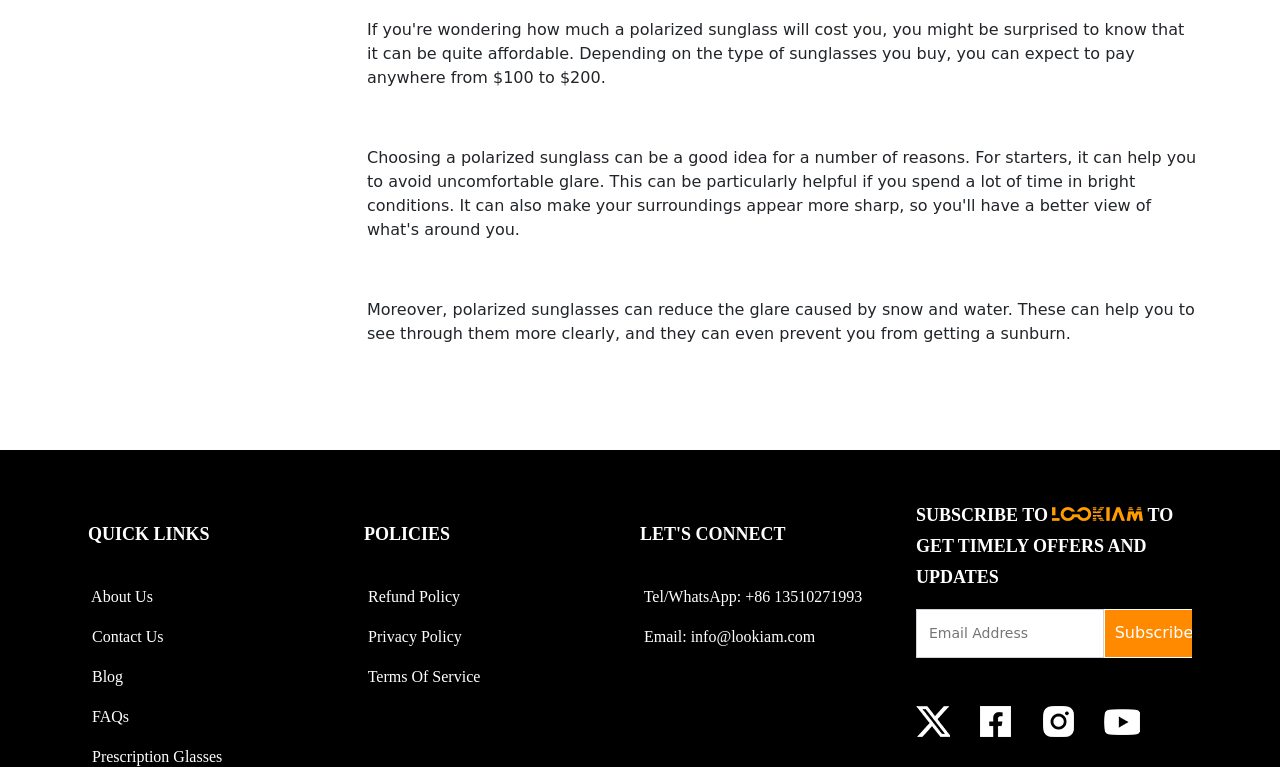How can I contact the company?
Look at the image and answer with only one word or phrase.

Tel/WhatsApp or Email